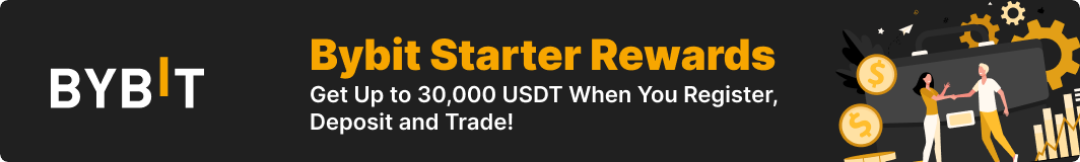Write a descriptive caption for the image, covering all notable aspects.

The image promotes the "Bybit Starter Rewards" program, set against a sleek black background that highlights the offer in bold orange text. The offer promises up to 30,000 USDT for users who register, deposit, and trade on the platform, making it a compelling incentive for newcomers. Accompanying the text are graphic elements that suggest trading and finance, featuring stylized figures engaging in business activities alongside dynamic icons. This visual representation effectively communicates Bybit's appeal within the cryptocurrency trading community, emphasizing both the reward and action-oriented nature of the promotion.